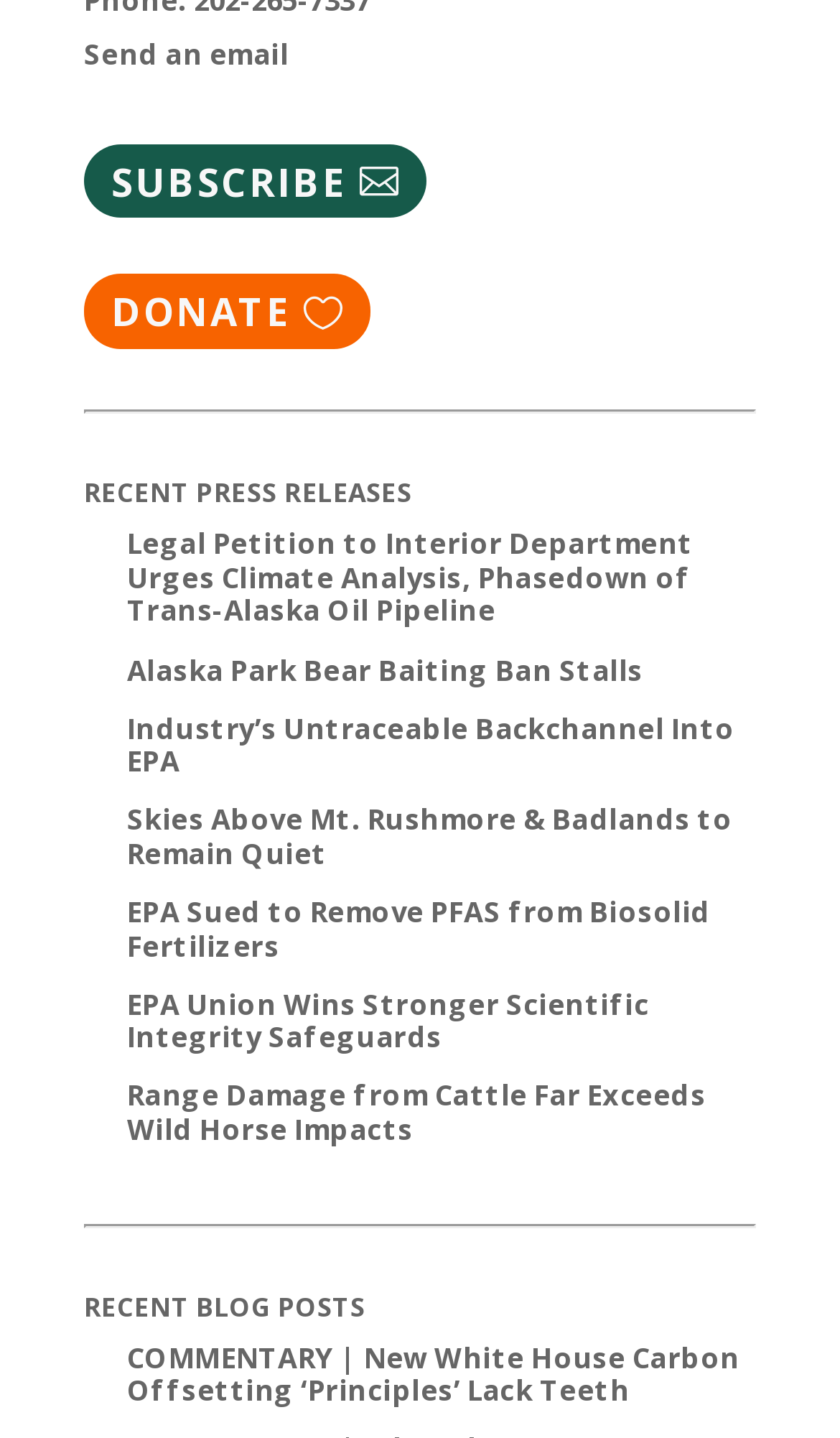Determine the bounding box coordinates of the element's region needed to click to follow the instruction: "View the recent blog post about new White House carbon offsetting principles". Provide these coordinates as four float numbers between 0 and 1, formatted as [left, top, right, bottom].

[0.151, 0.844, 0.881, 0.895]